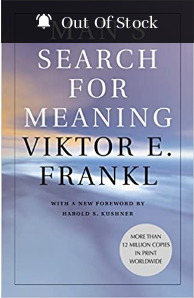Who is the author of the book?
Please use the image to provide a one-word or short phrase answer.

Viktor E. Frankl